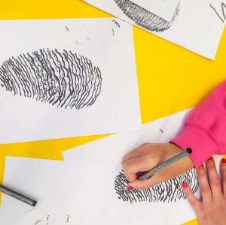Kindly respond to the following question with a single word or a brief phrase: 
Where is the mural intended to be displayed?

Oswestry library